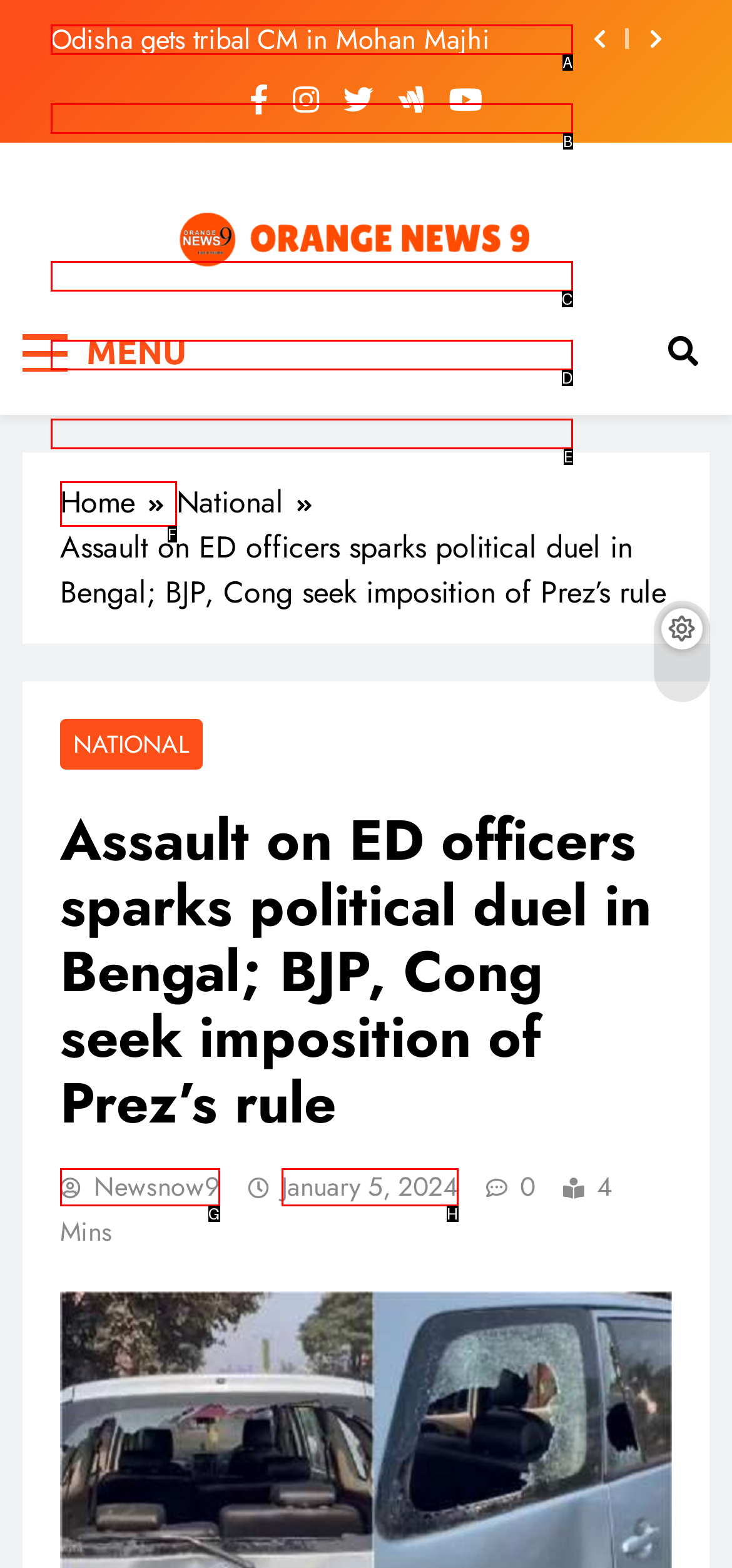From the choices provided, which HTML element best fits the description: newsnow9? Answer with the appropriate letter.

G